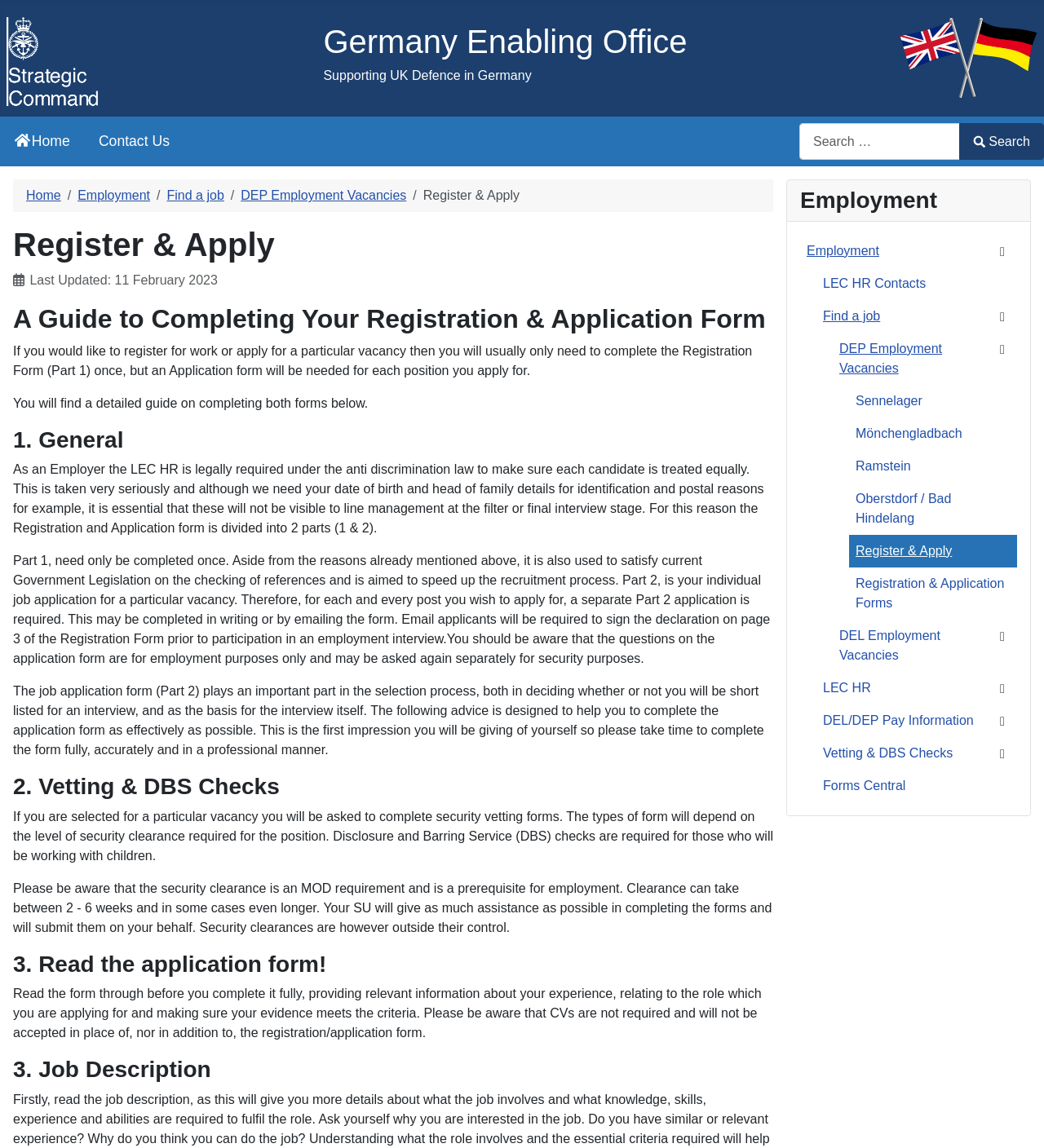Using the details in the image, give a detailed response to the question below:
What is the purpose of the application form?

The webpage states that the application form plays an important part in the selection process, both in deciding whether or not to shortlist for an interview, and as the basis for the interview itself.